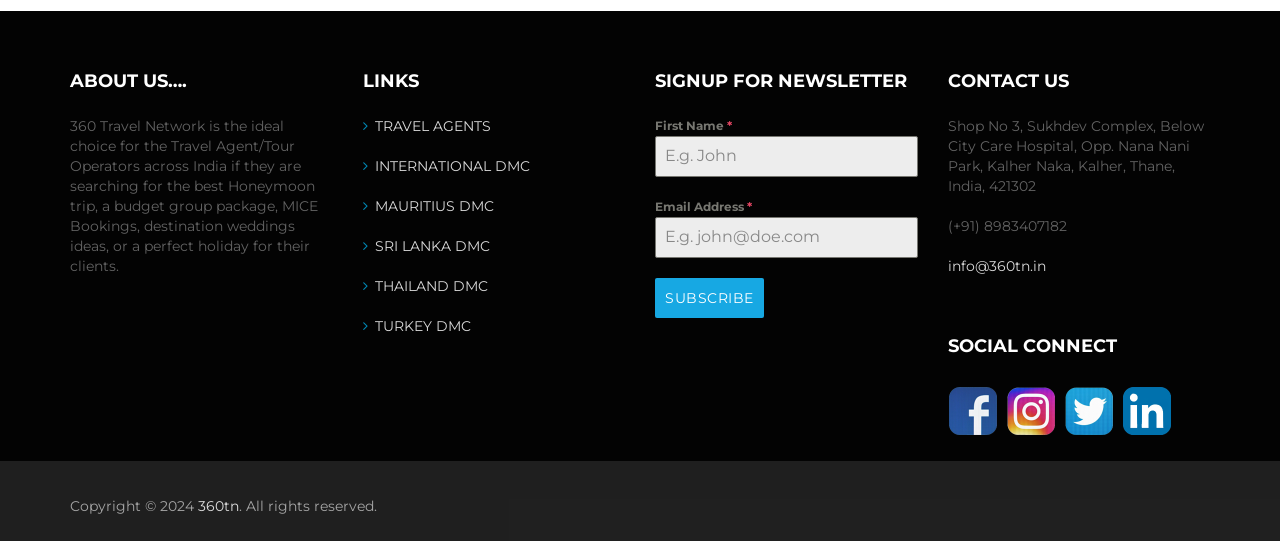How many social media links are available? Please answer the question using a single word or phrase based on the image.

4